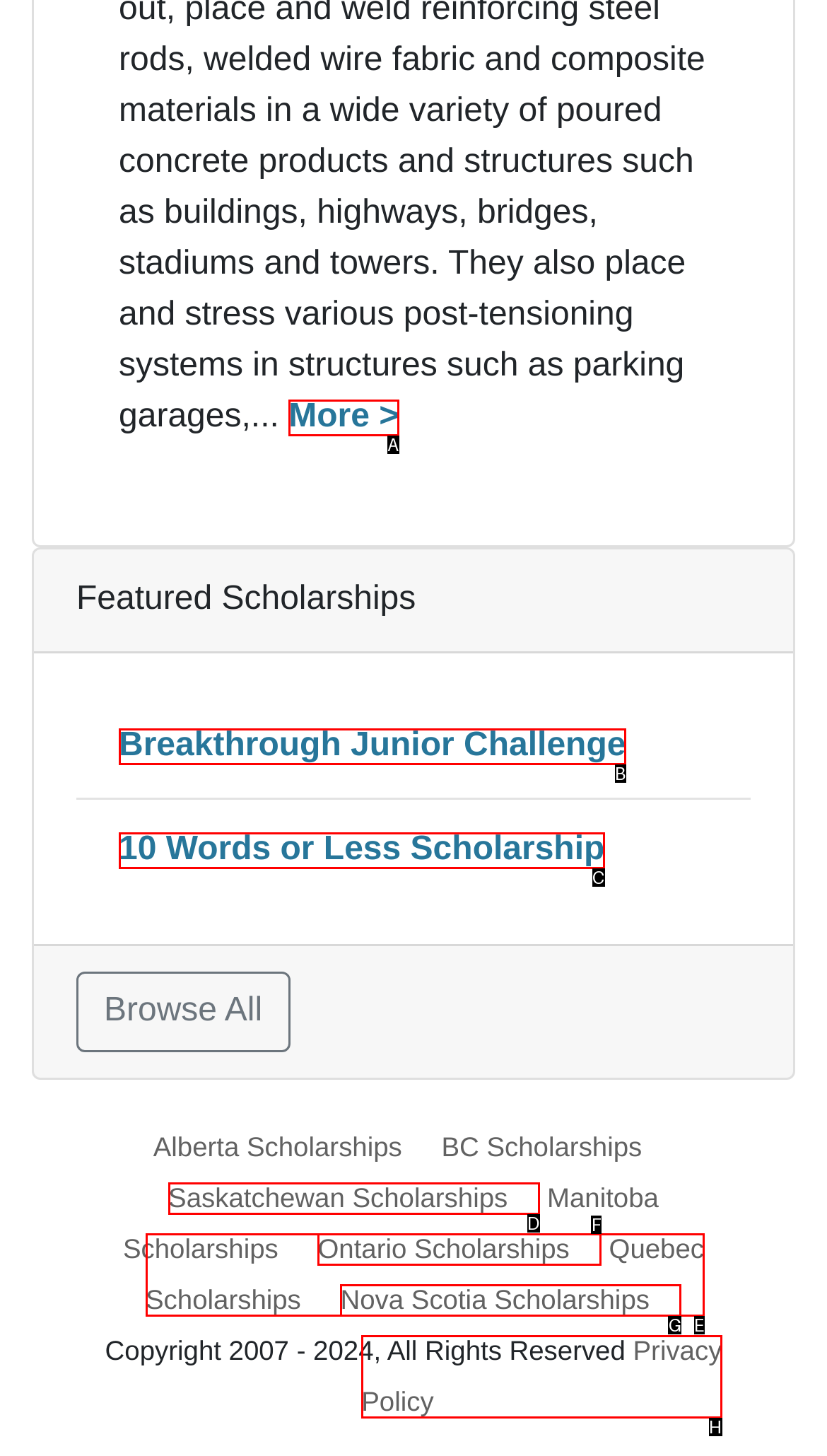Using the description: More >, find the best-matching HTML element. Indicate your answer with the letter of the chosen option.

A